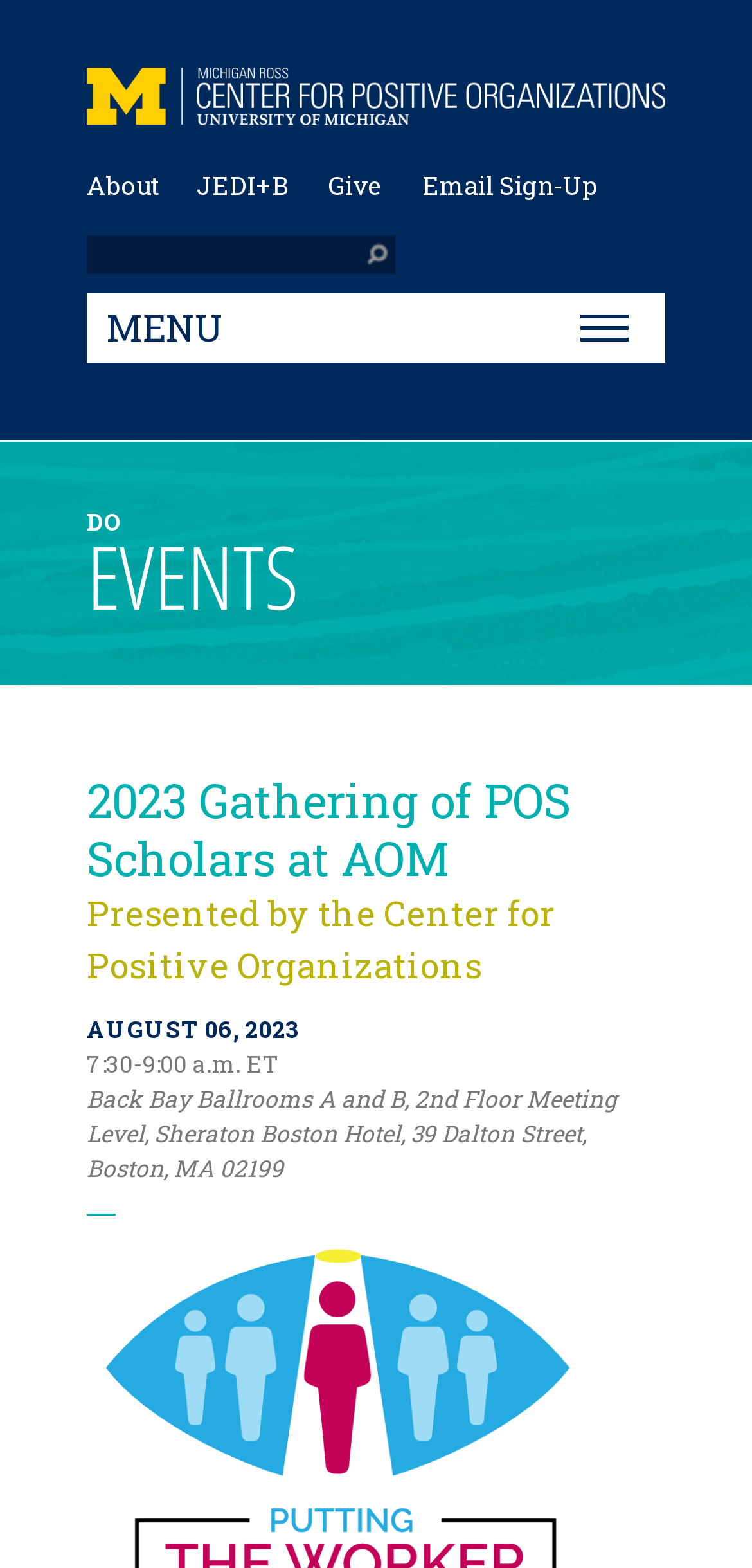Can you find the bounding box coordinates for the element that needs to be clicked to execute this instruction: "Search for something"? The coordinates should be given as four float numbers between 0 and 1, i.e., [left, top, right, bottom].

[0.474, 0.15, 0.526, 0.174]